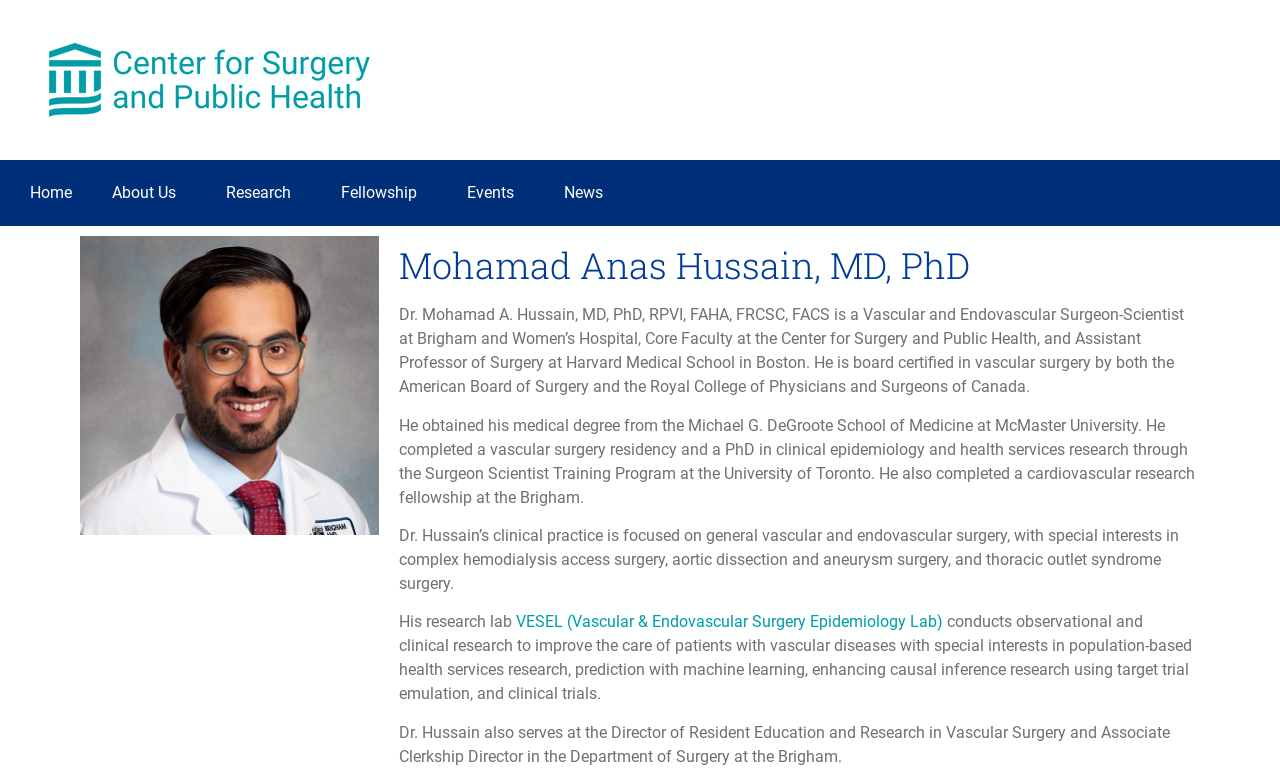What is the name of Dr. Hussain's research lab?
Please give a detailed answer to the question using the information shown in the image.

The webpage mentions that Dr. Hussain's research lab is called VESEL, which stands for Vascular & Endovascular Surgery Epidemiology Lab, and is linked to a webpage with more information.